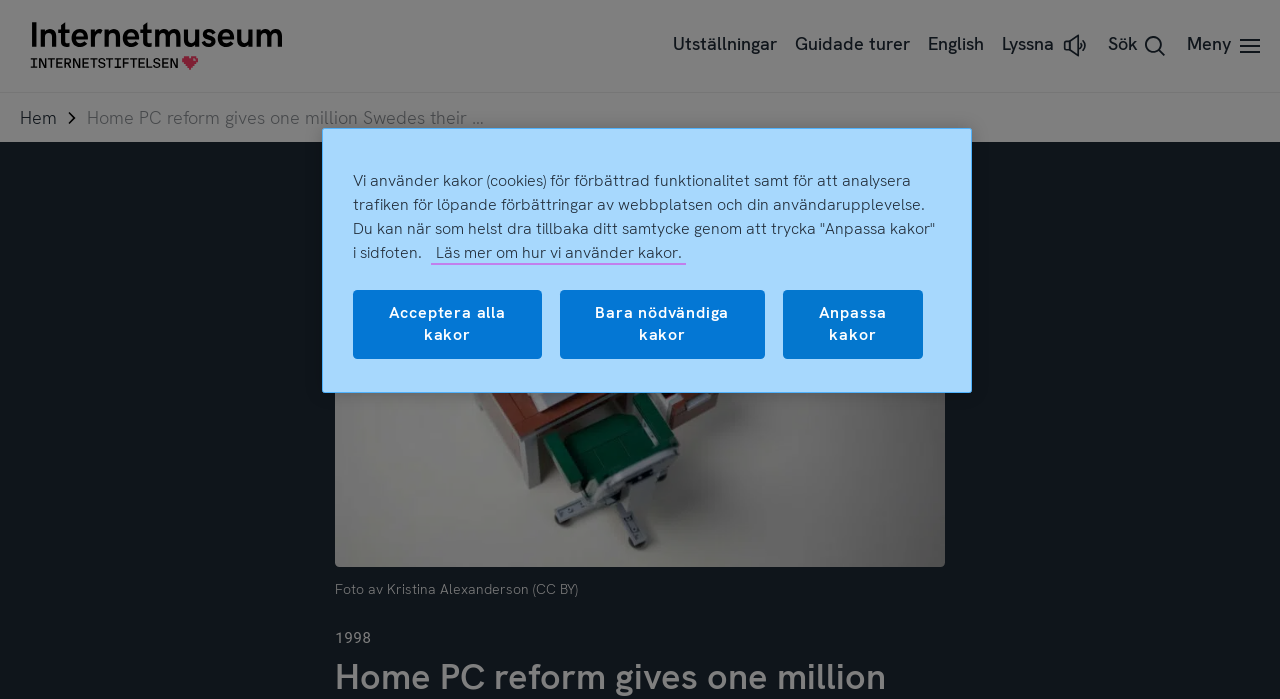Please answer the following question using a single word or phrase: What is the language option available on the webpage?

English